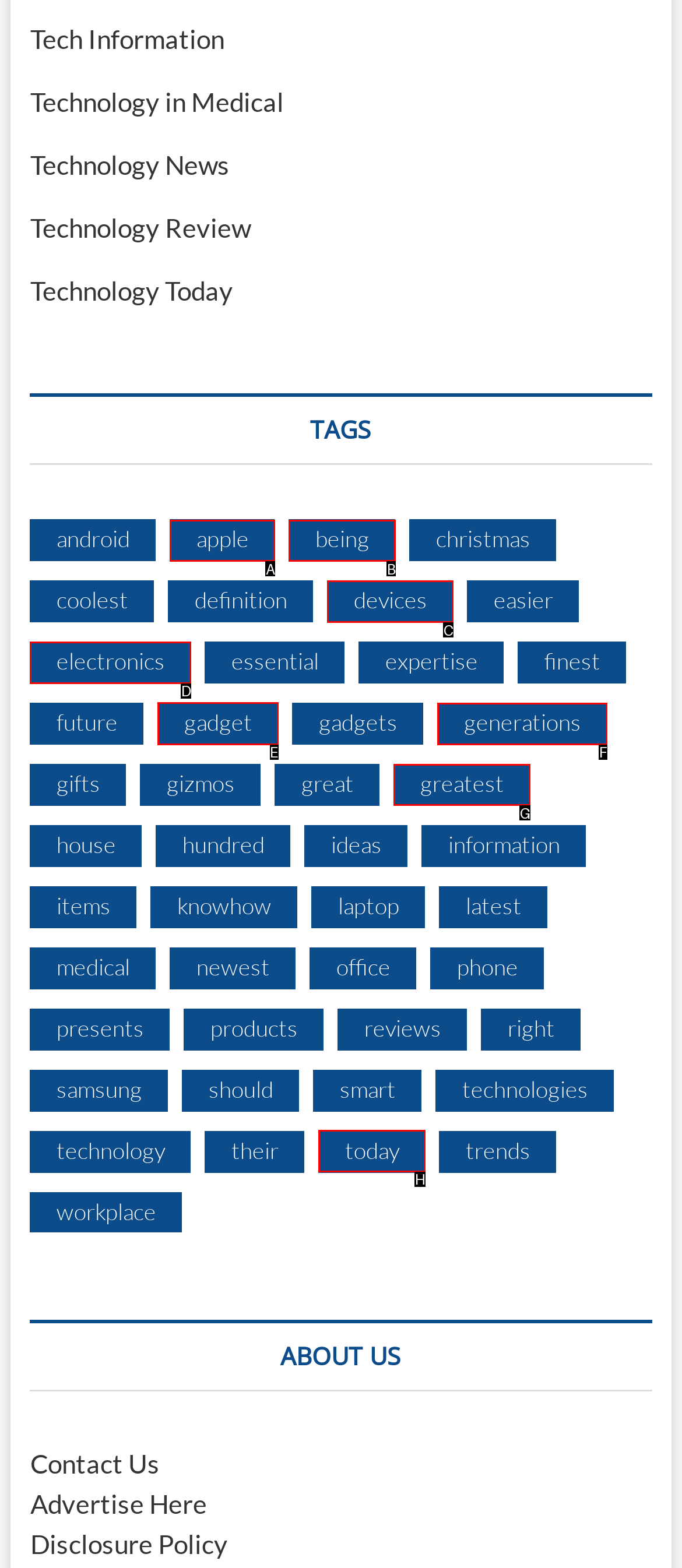Find the option you need to click to complete the following instruction: Learn about gadgets
Answer with the corresponding letter from the choices given directly.

E